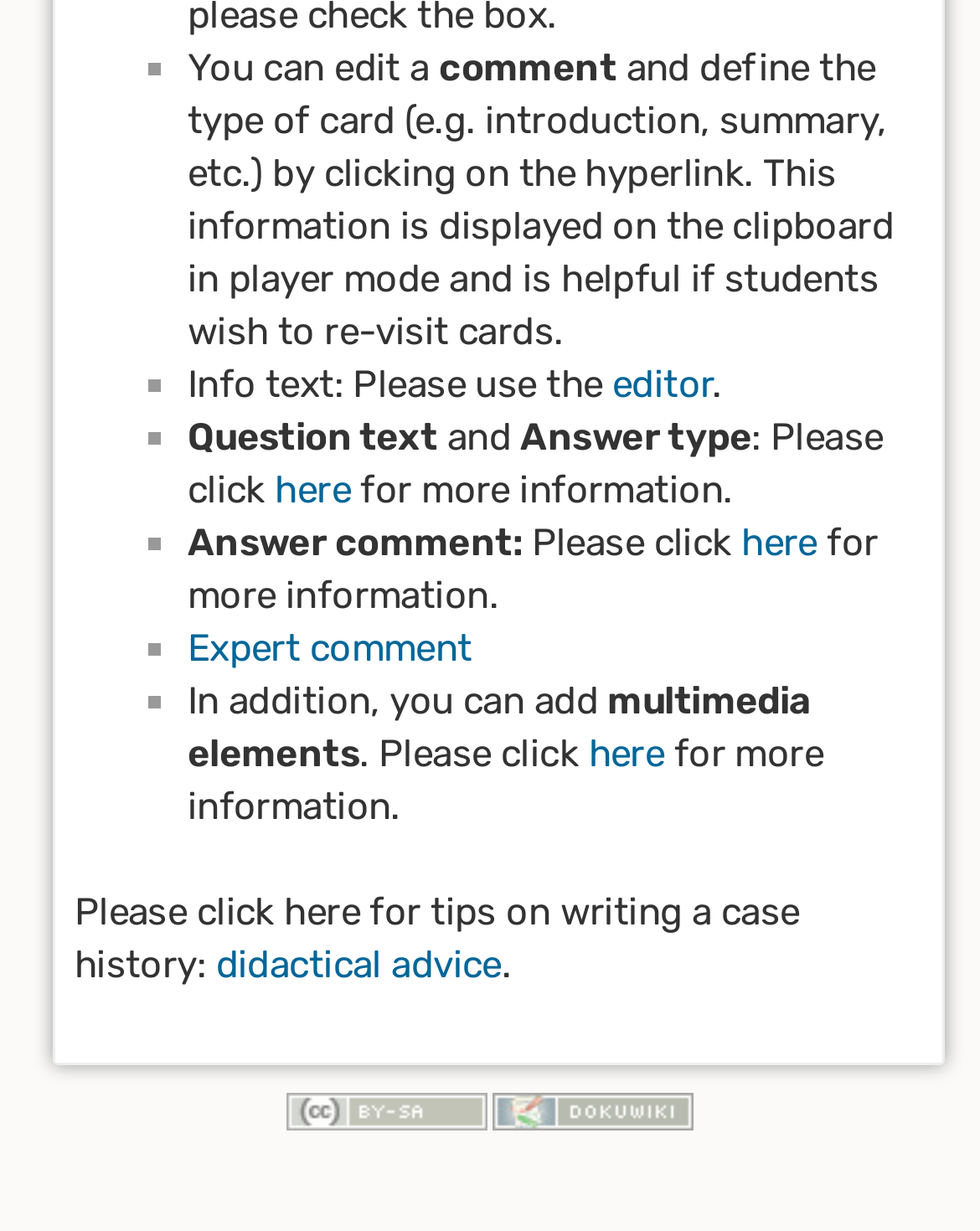Provide the bounding box coordinates, formatted as (top-left x, top-left y, bottom-right x, bottom-right y), with all values being floating point numbers between 0 and 1. Identify the bounding box of the UI element that matches the description: here

[0.281, 0.379, 0.358, 0.416]